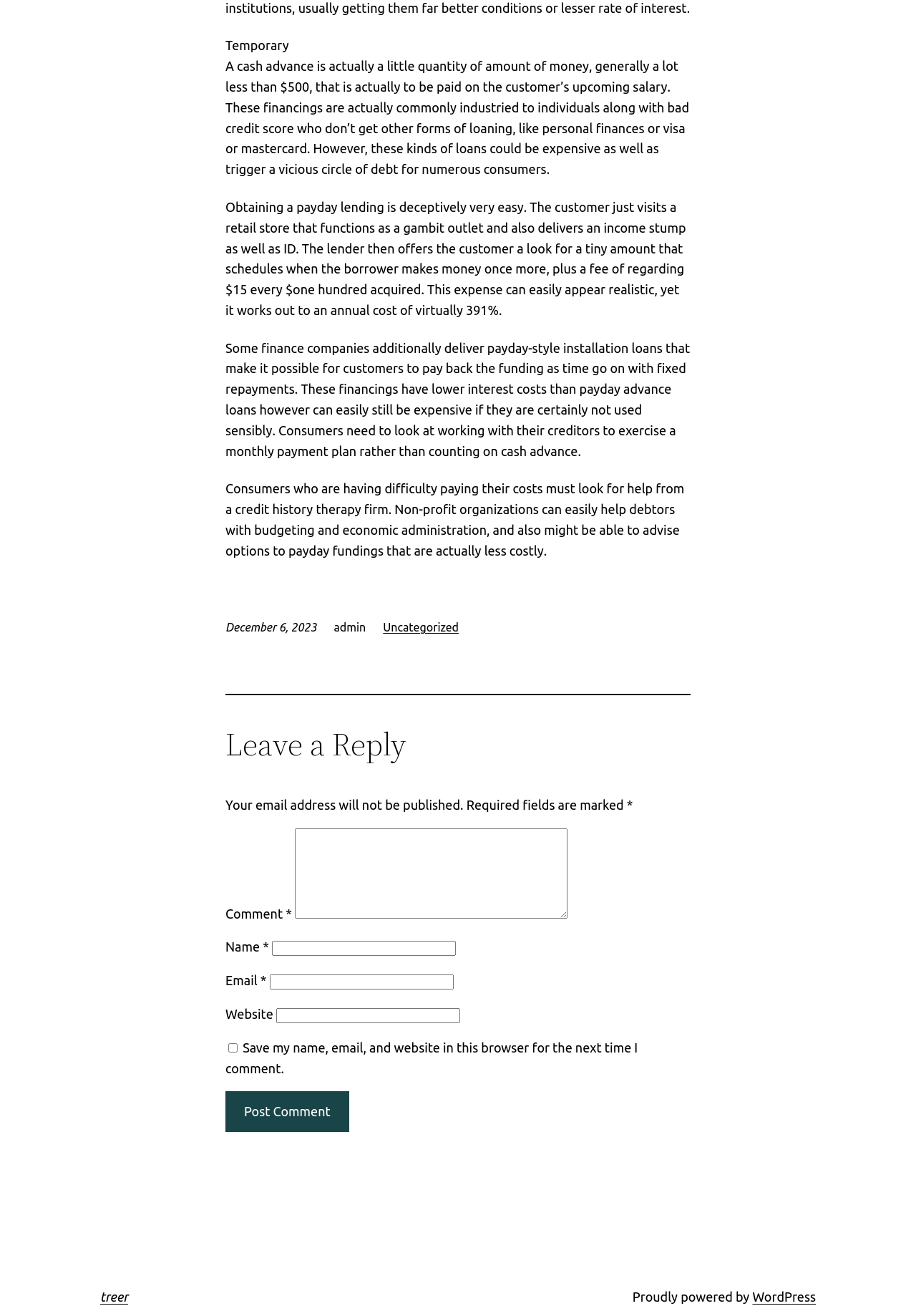When was the article published?
Examine the screenshot and reply with a single word or phrase.

December 6, 2023